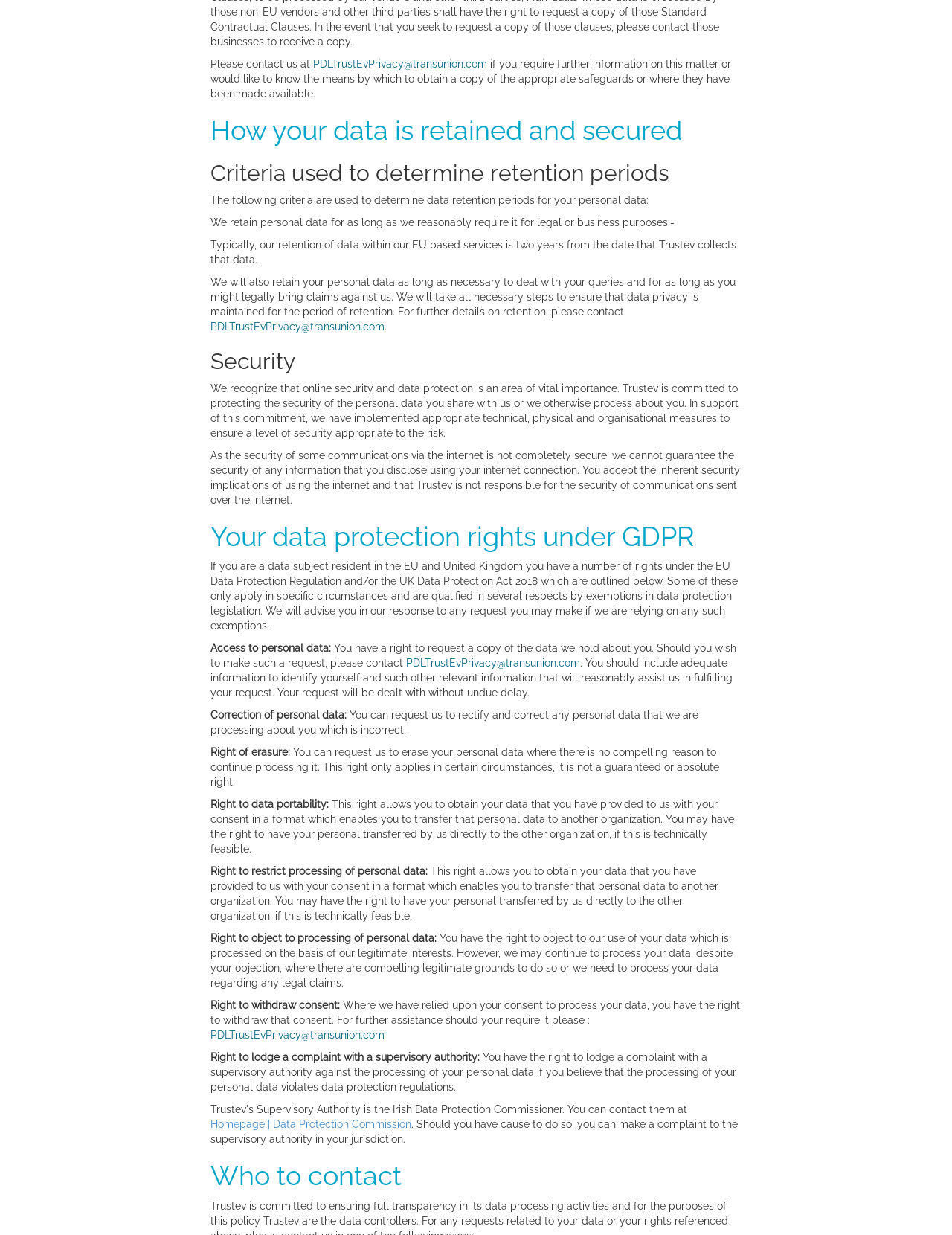Respond with a single word or phrase for the following question: 
What is the right to restrict processing of personal data?

Object to processing